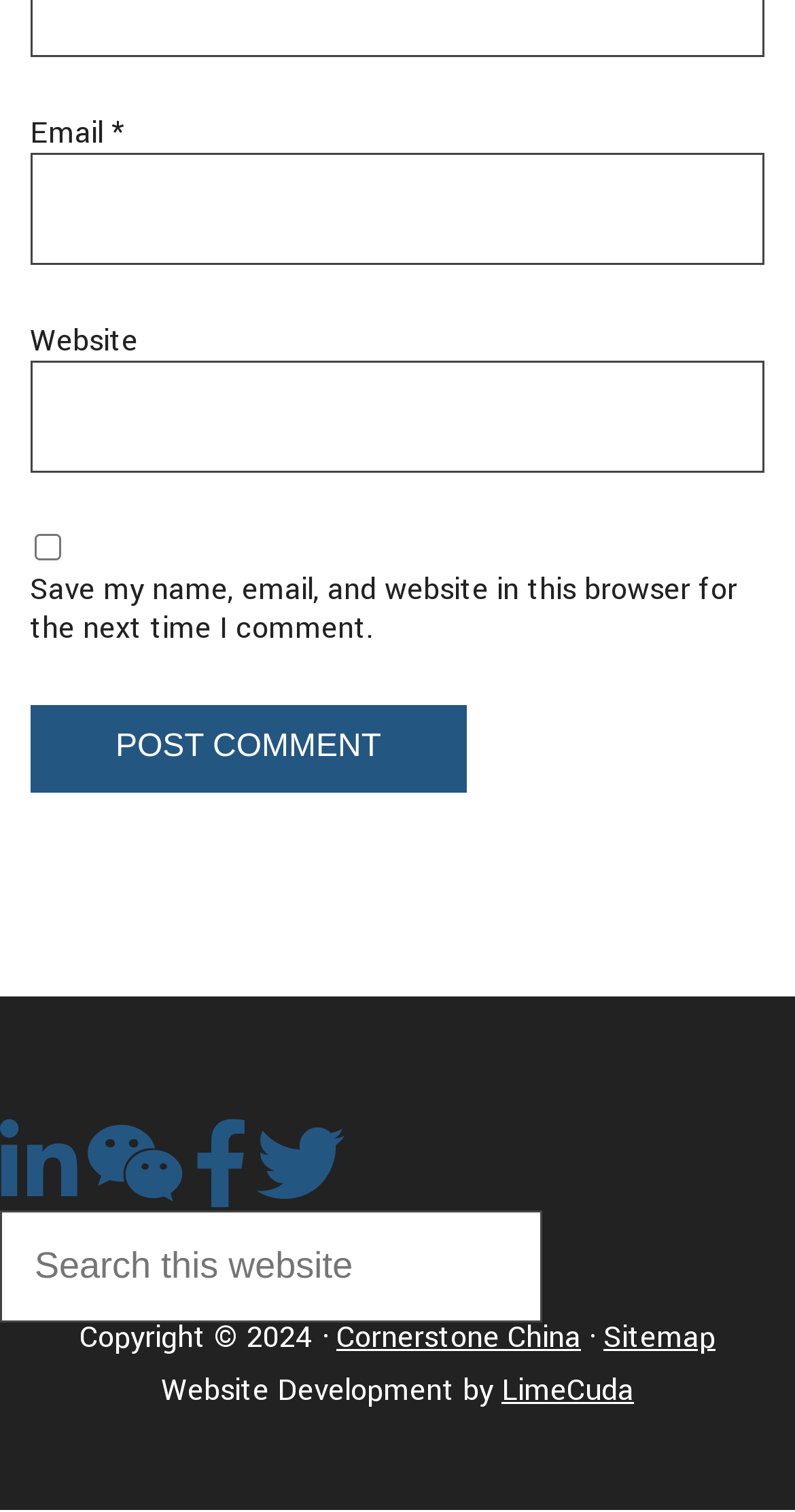Give a one-word or short phrase answer to this question: 
What is the copyright year?

2024